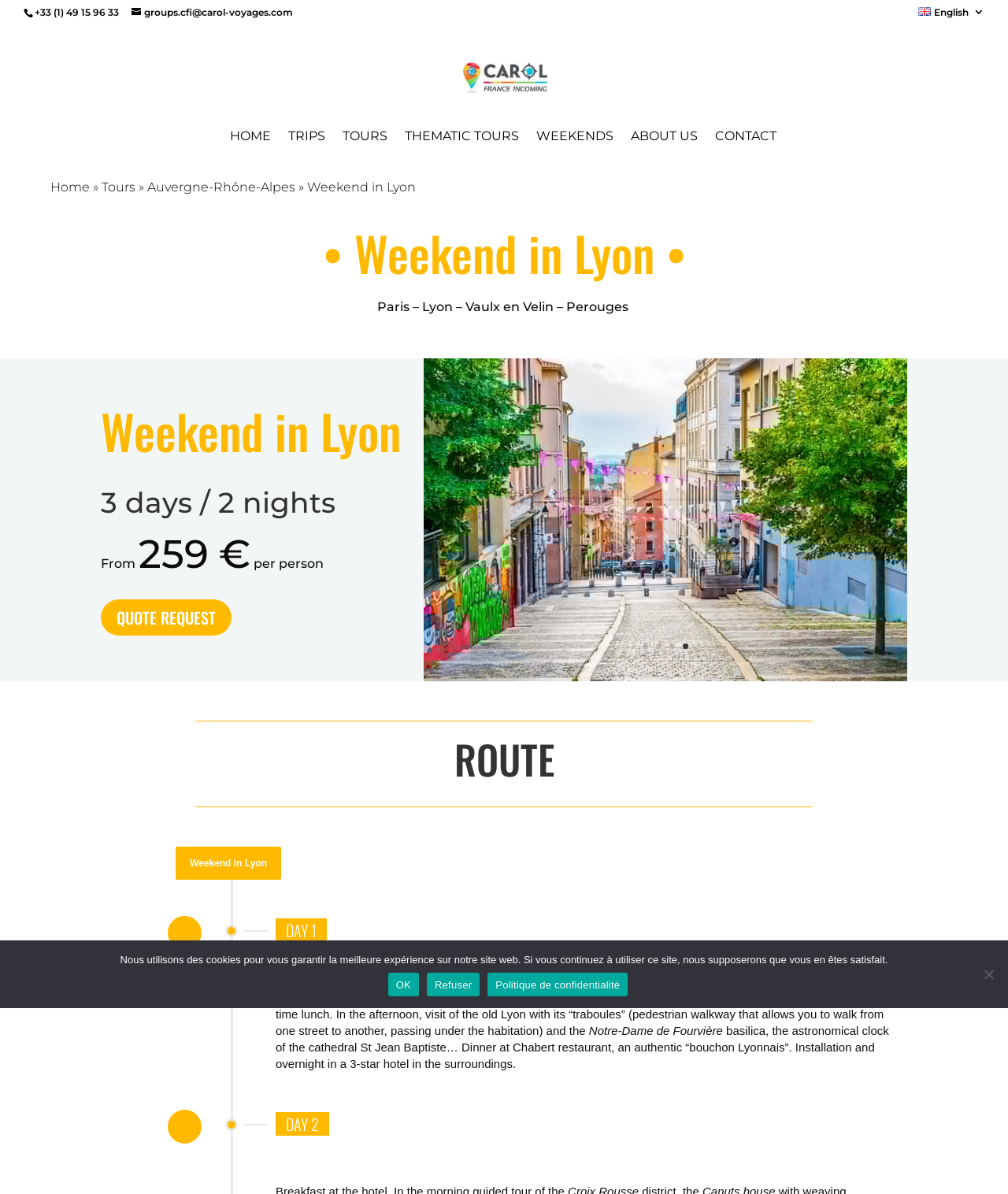Locate the bounding box coordinates of the item that should be clicked to fulfill the instruction: "Click the 'QUOTE REQUEST' link".

[0.1, 0.502, 0.23, 0.532]